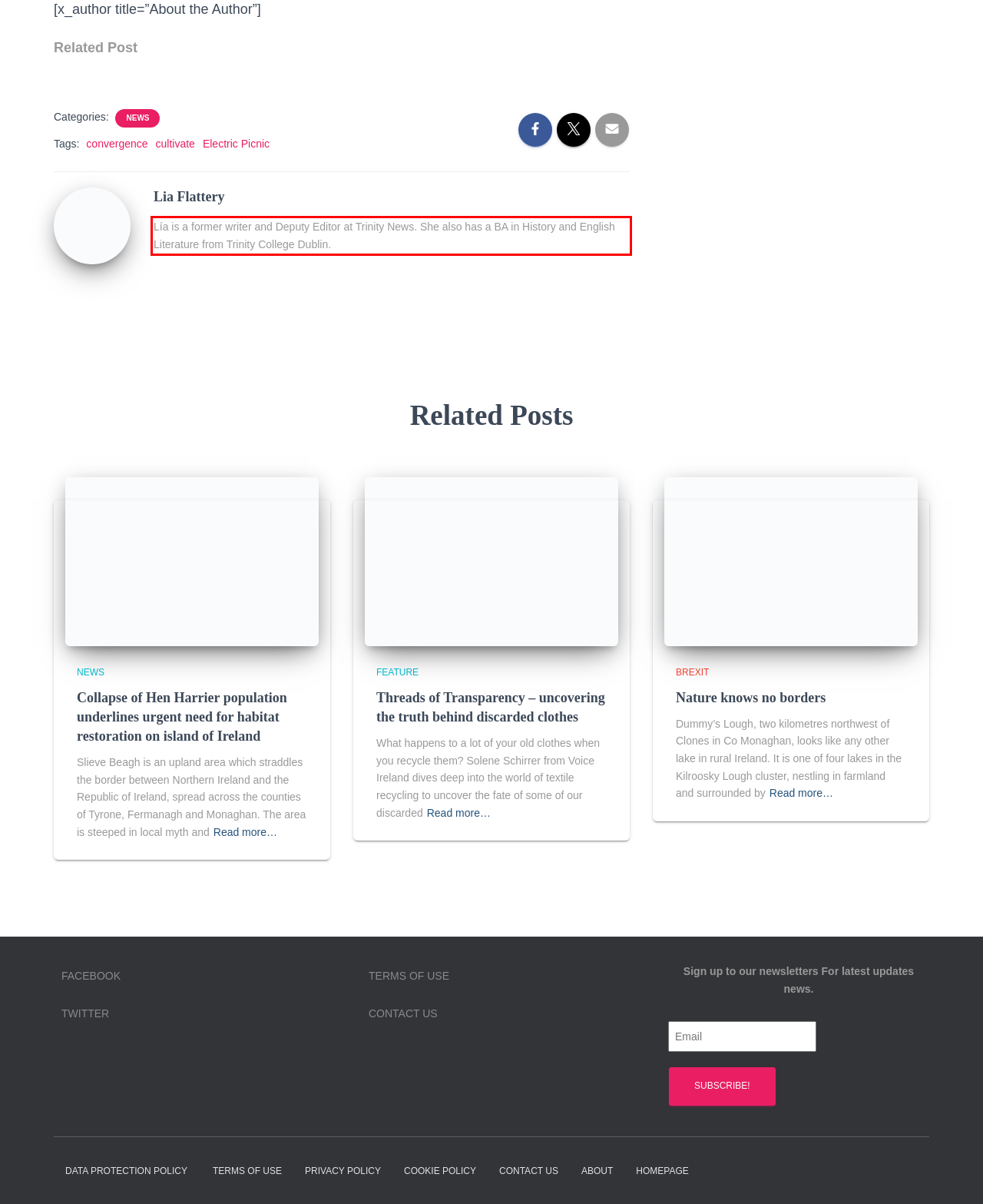Please extract the text content from the UI element enclosed by the red rectangle in the screenshot.

Lía is a former writer and Deputy Editor at Trinity News. She also has a BA in History and English Literature from Trinity College Dublin.